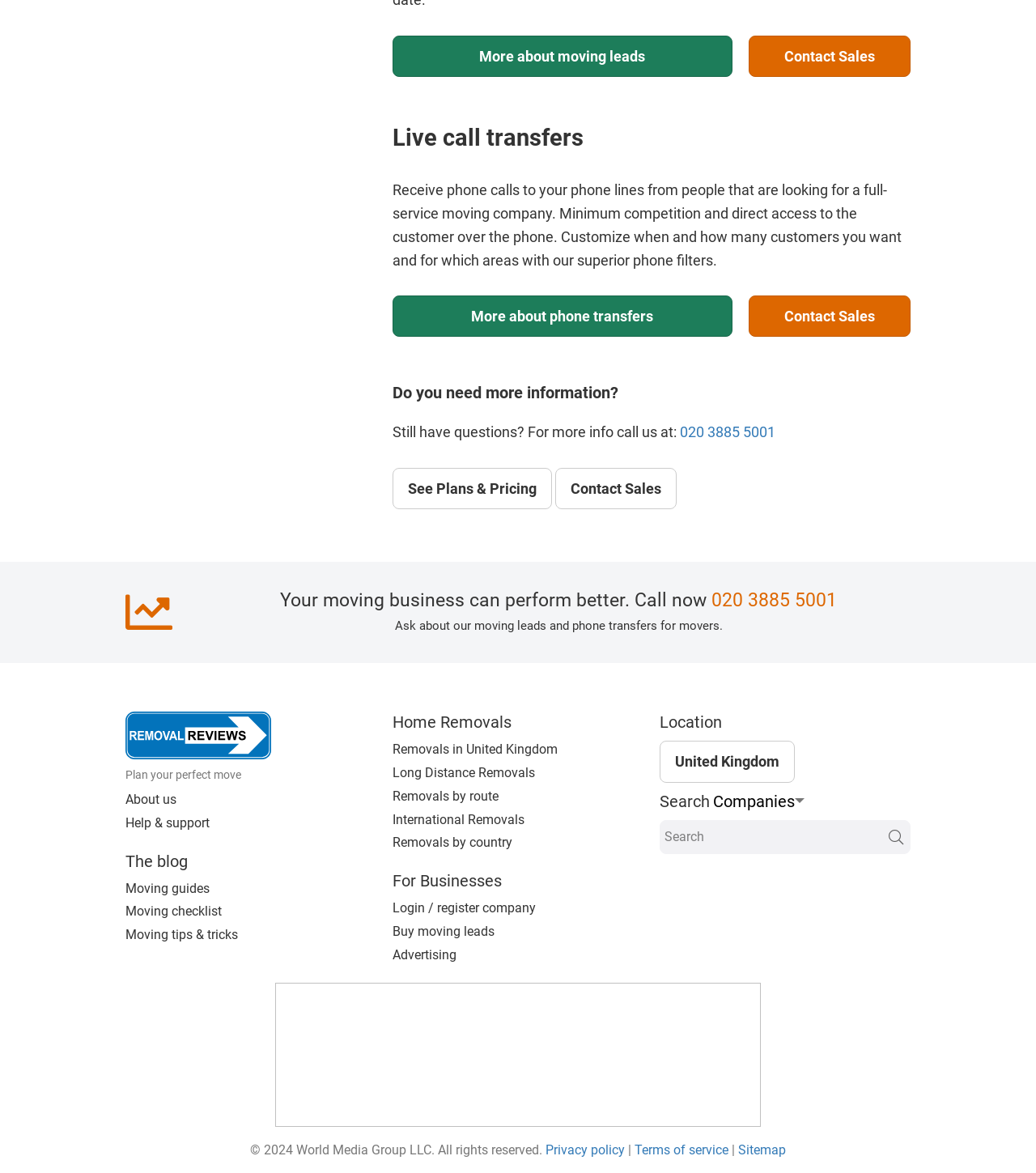Using the information shown in the image, answer the question with as much detail as possible: What is the main service offered by this company?

Based on the webpage content, the company seems to be offering moving leads and phone transfers to moving businesses. This is evident from the headings 'Live call transfers' and 'Receive phone calls to your phone lines'.